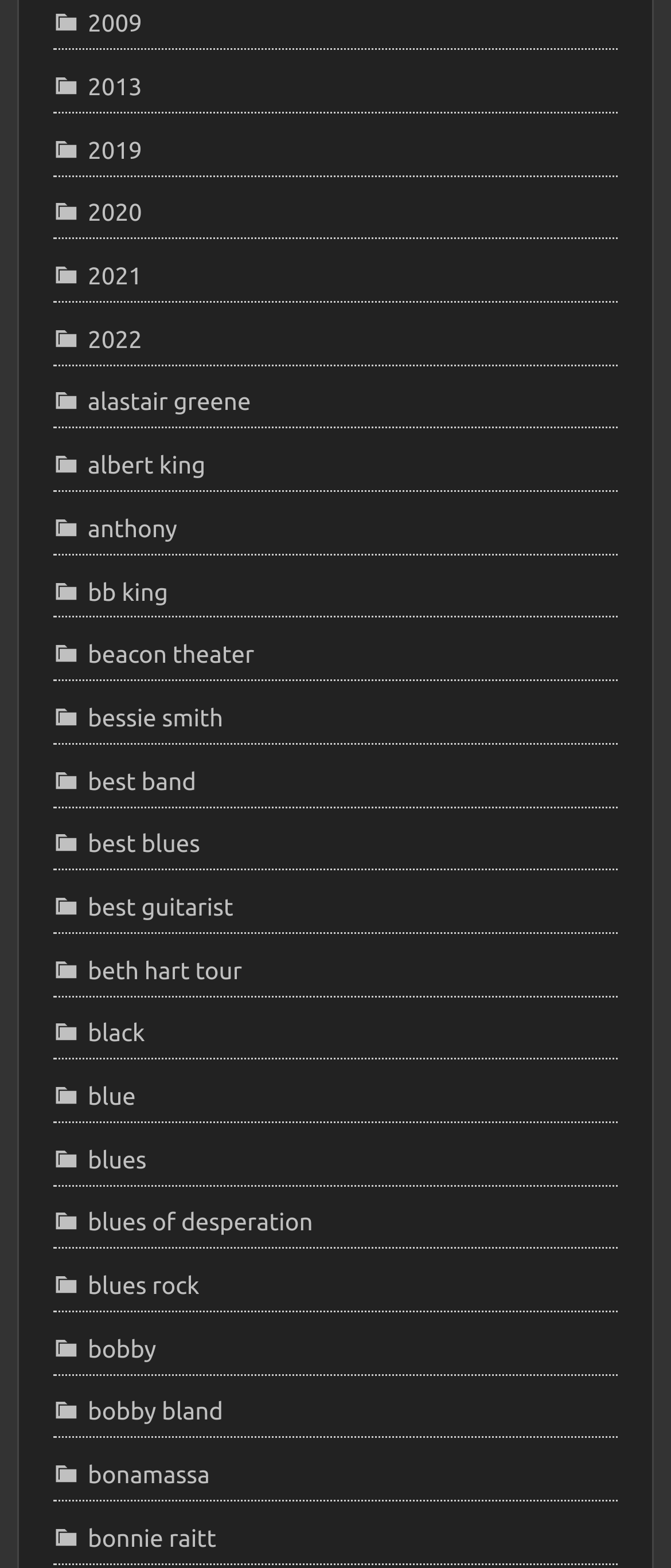Indicate the bounding box coordinates of the element that must be clicked to execute the instruction: "check best blues link". The coordinates should be given as four float numbers between 0 and 1, i.e., [left, top, right, bottom].

[0.079, 0.528, 0.298, 0.548]